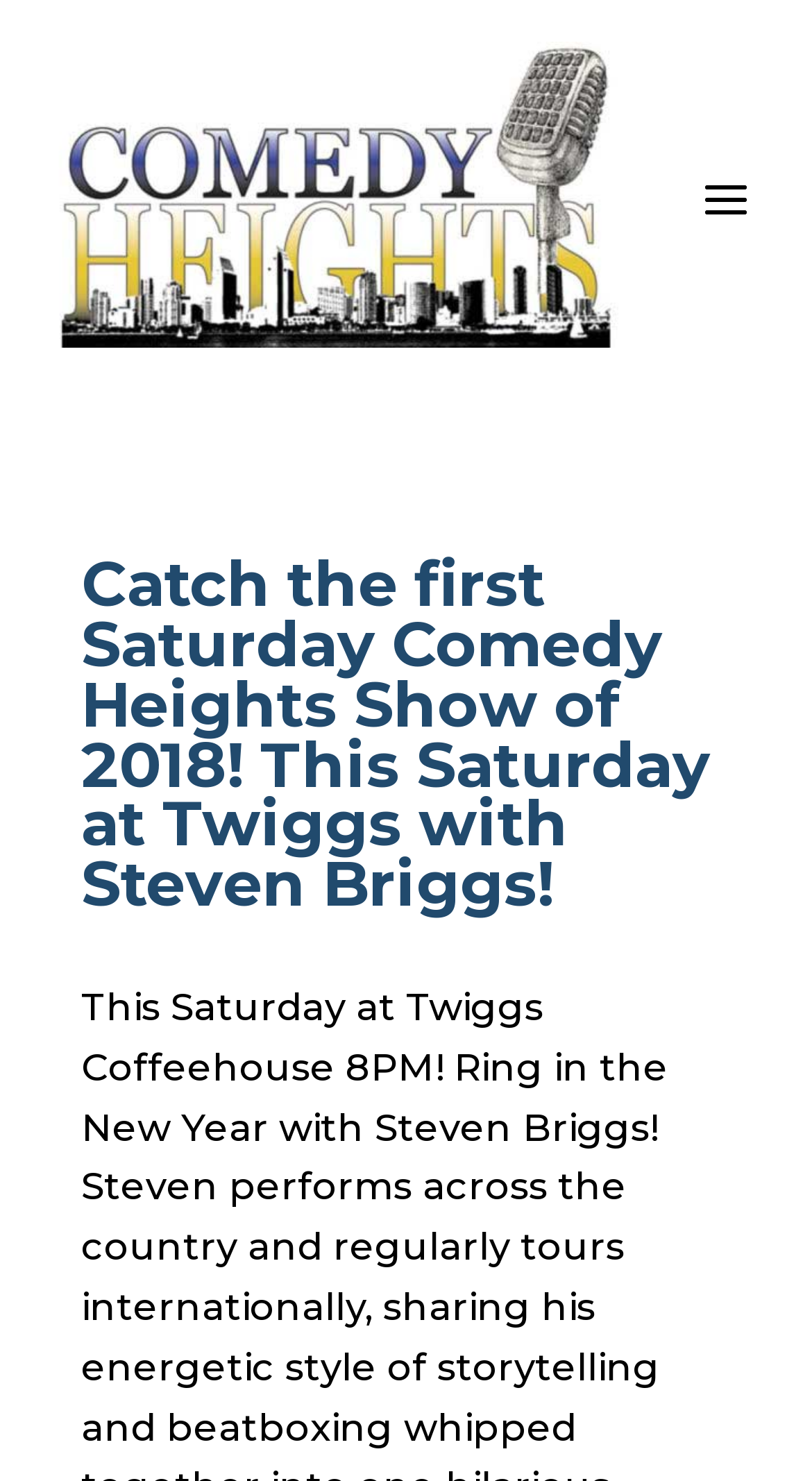Please find the bounding box for the following UI element description. Provide the coordinates in (top-left x, top-left y, bottom-right x, bottom-right y) format, with values between 0 and 1: alt="cropped-CH-Logo-for-Word-Press-Header4-scaled-2"

[0.05, 0.028, 0.76, 0.235]